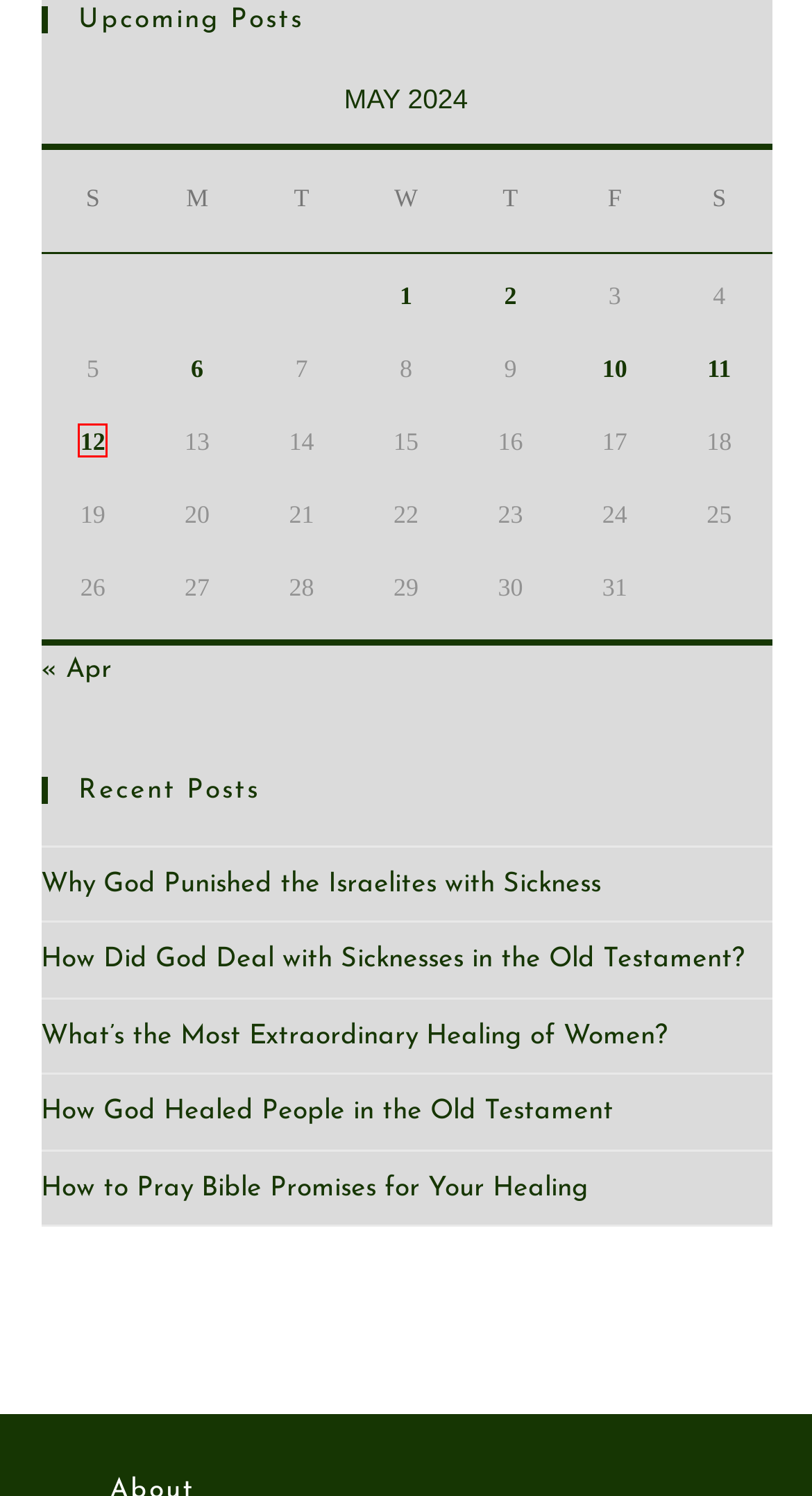You are presented with a screenshot of a webpage that includes a red bounding box around an element. Determine which webpage description best matches the page that results from clicking the element within the red bounding box. Here are the candidates:
A. May 2, 2024 | Jonathan Srock
B. April 2024 | Jonathan Srock
C. How God Healed People in the Old Testament | Jonathan Srock
D. What’s the Most Extraordinary Healing of Women? | Jonathan Srock
E. How to Pray Bible Promises for Your Healing | Jonathan Srock
F. May 12, 2024 | Jonathan Srock
G. May 11, 2024 | Jonathan Srock
H. May 10, 2024 | Jonathan Srock

F